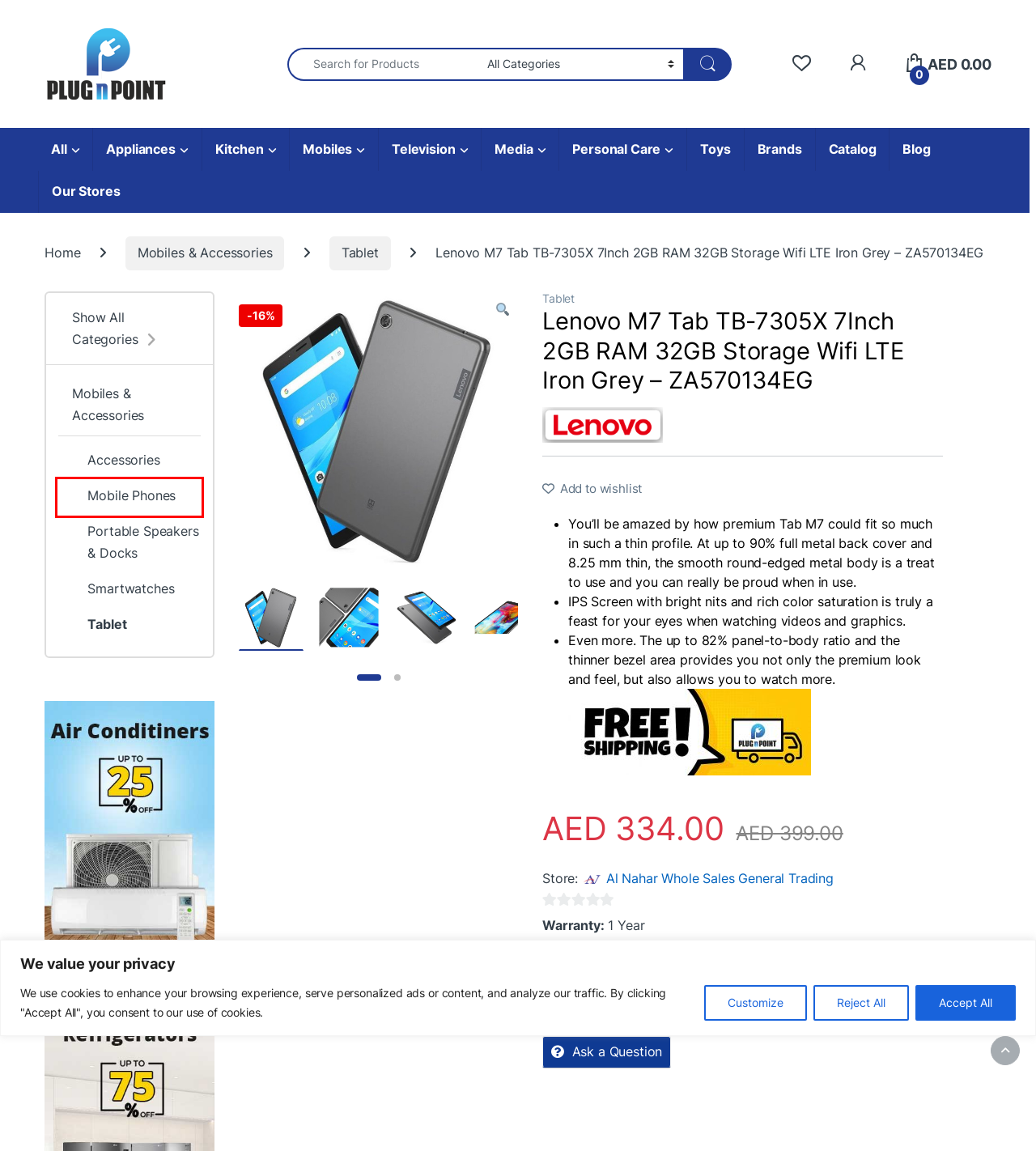Check out the screenshot of a webpage with a red rectangle bounding box. Select the best fitting webpage description that aligns with the new webpage after clicking the element inside the bounding box. Here are the candidates:
A. Brands - PLUGnPOINT - The Marketplace
B. Lenovo - PLUGnPOINT - The Marketplace
C. Portable Speakers & Docks -Online Shopping UAE| PLUGnPOINT
D. Buy Toys for Boys & Girls in UAE | 20% Off | PLUGnPOINT
E. Mobile Phones - Best Online Shopping UAE | PLUGnPOINT
F. Products Catalog – January 2024 - PLUGnPOINT - The Marketplace
G. Mobiles & Accessories - Best Online Shopping UAE |PLUGnPOINT
H. Home & Kitchen Appliances Info Blog | Online Shopping UAE

E